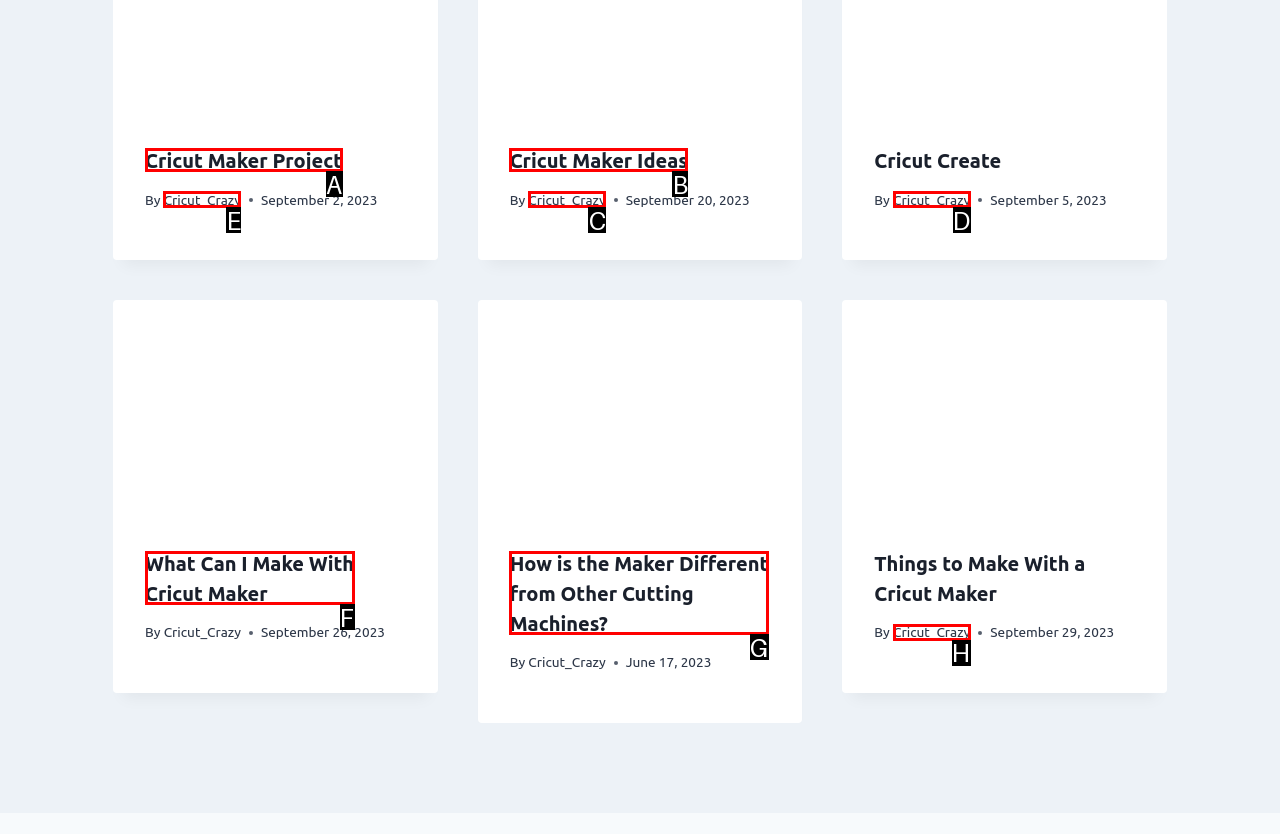Choose the HTML element to click for this instruction: Check the post by 'Cricut_Crazy' Answer with the letter of the correct choice from the given options.

E